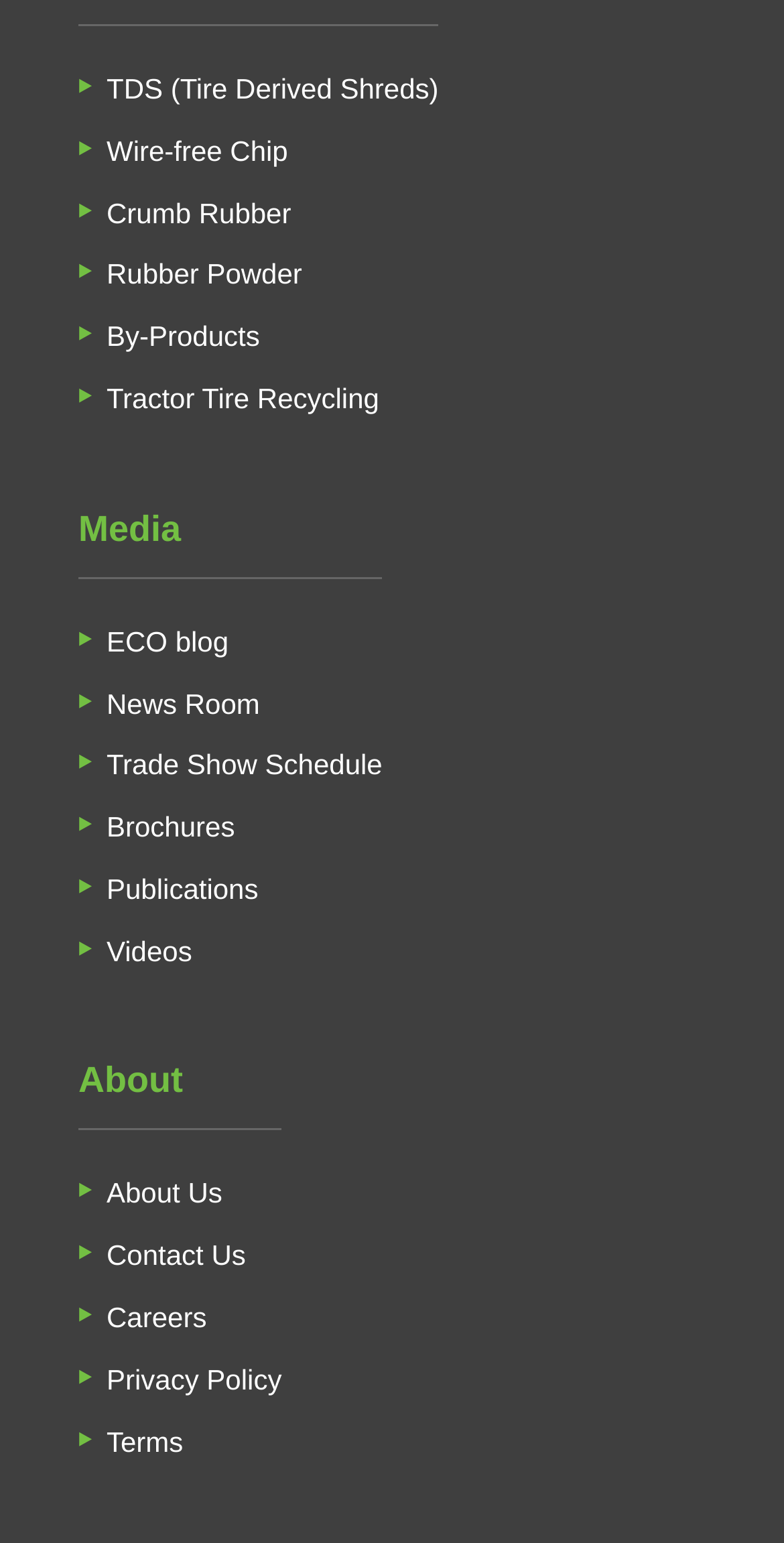Please specify the bounding box coordinates of the region to click in order to perform the following instruction: "Read ECO blog".

[0.136, 0.405, 0.292, 0.426]